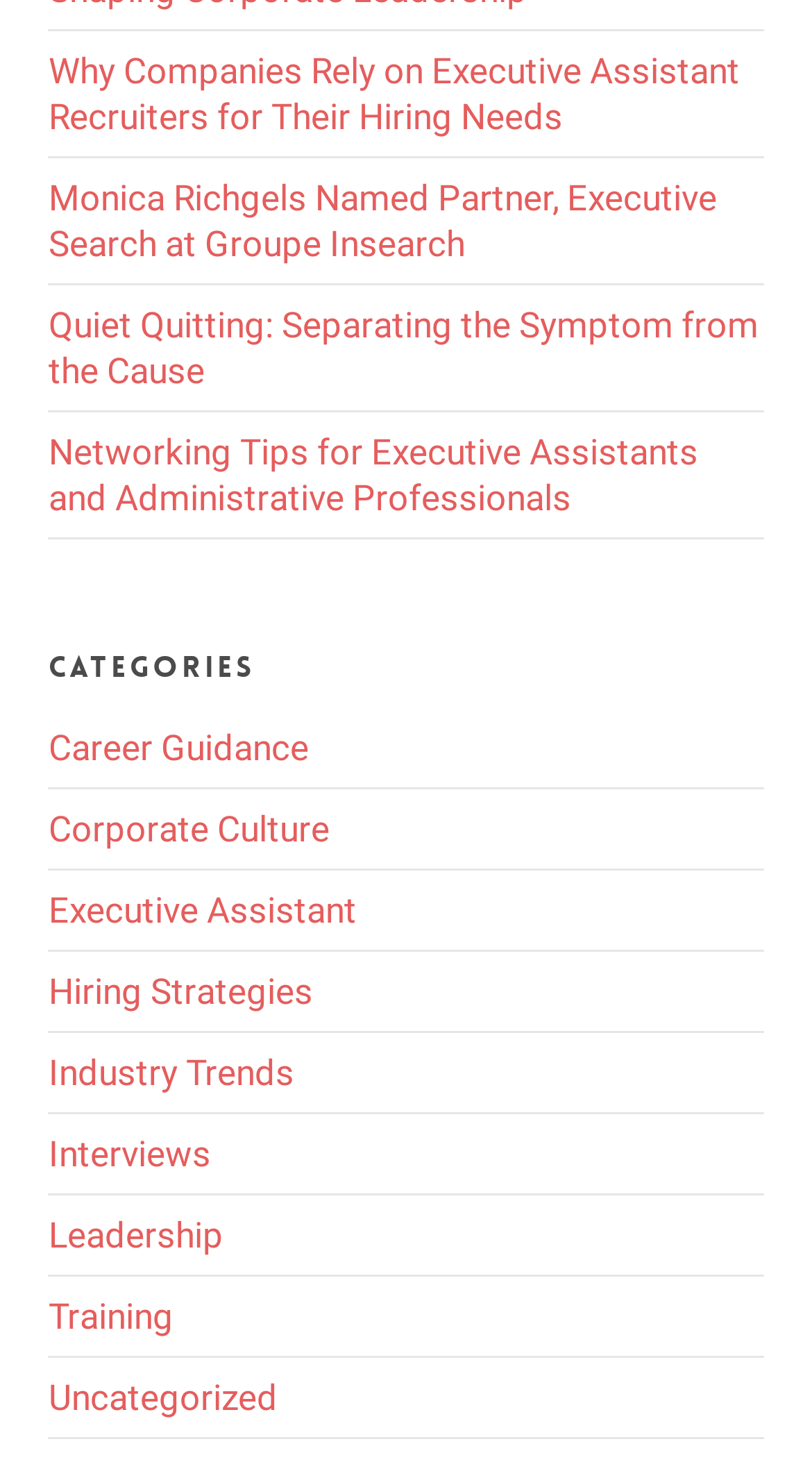Can you find the bounding box coordinates of the area I should click to execute the following instruction: "Follow us on Youtube"?

None